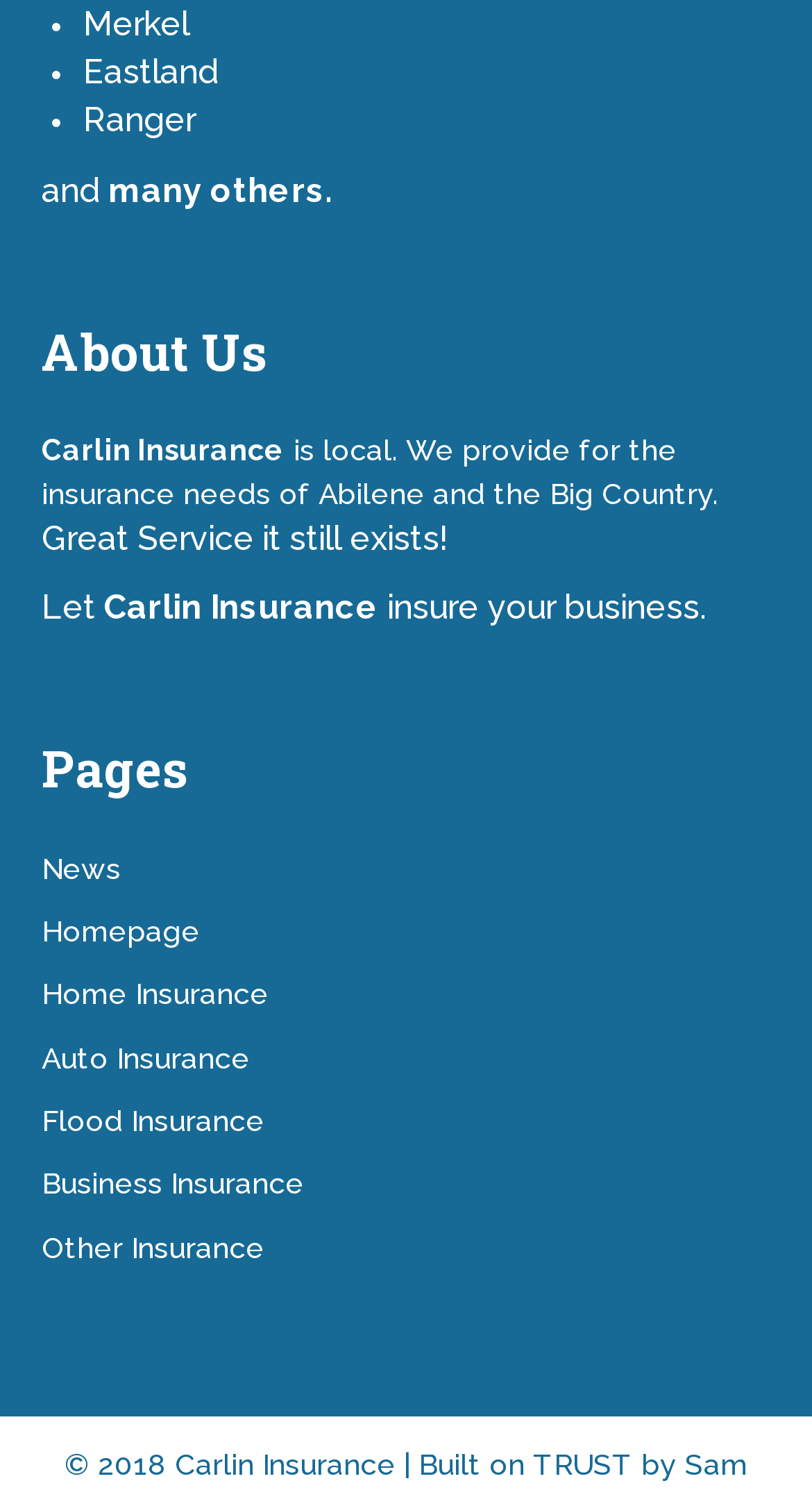Show the bounding box coordinates for the element that needs to be clicked to execute the following instruction: "visit Homepage". Provide the coordinates in the form of four float numbers between 0 and 1, i.e., [left, top, right, bottom].

[0.051, 0.607, 0.246, 0.63]